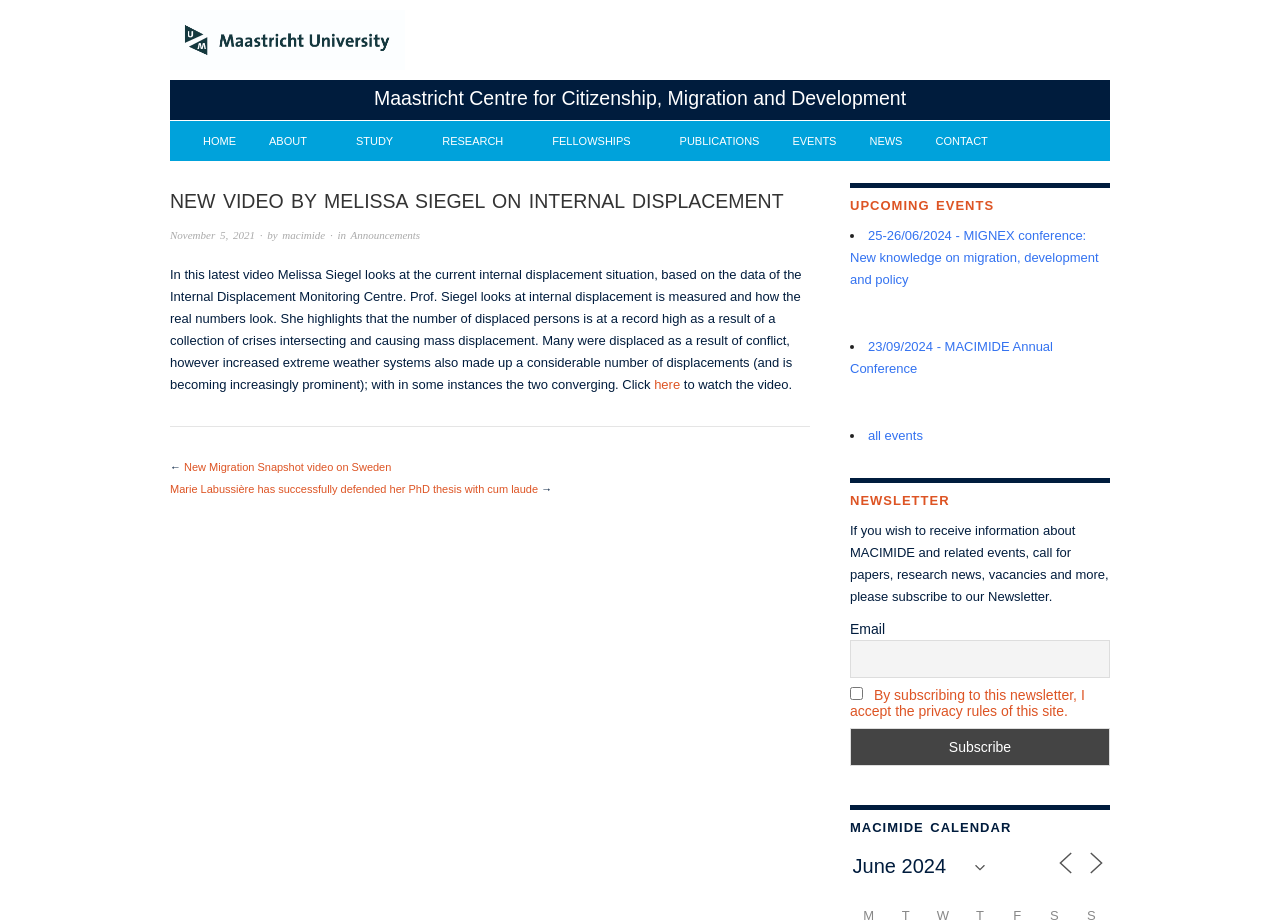Construct a comprehensive caption that outlines the webpage's structure and content.

This webpage appears to be a news or blog page from Maastricht University, specifically from the Maastricht Centre for Citizenship, Migration and Development. At the top left, there is a link to the university's homepage, accompanied by a small image of the university's logo. 

Below this, there is a horizontal navigation menu with links to various sections of the website, including HOME, ABOUT, STUDY, RESEARCH, FELLOWSHIPS, PUBLICATIONS, EVENTS, and NEWS. 

To the right of the navigation menu, there is a heading that reads "NEW VIDEO BY MELISSA SIEGEL ON INTERNAL DISPLACEMENT". Below this, there is a brief summary of the video, which discusses the current internal displacement situation based on data from the Internal Displacement Monitoring Centre. The summary is followed by a link to watch the video.

On the left side of the page, there are two links to previous news articles or announcements, with arrows pointing left and right to navigate between them. 

Further down the page, there is a section titled "UPCOMING EVENTS", which lists three upcoming events, including a conference and an annual conference. There is also a link to view all events.

Below this, there is a section titled "NEWSLETTER", where users can subscribe to receive information about MACIMIDE and related events. This section includes a textbox to enter an email address, a checkbox to accept the privacy rules, and a subscribe button.

Finally, at the bottom of the page, there is a section titled "MACIMIDE CALENDAR", which appears to be a calendar view for the month of June 2024. There are links and images on this calendar, but the exact details are unclear.